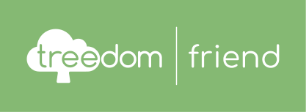What is symbolized by the stylized tree graphic?
Please provide a single word or phrase answer based on the image.

Growth and environmental consciousness